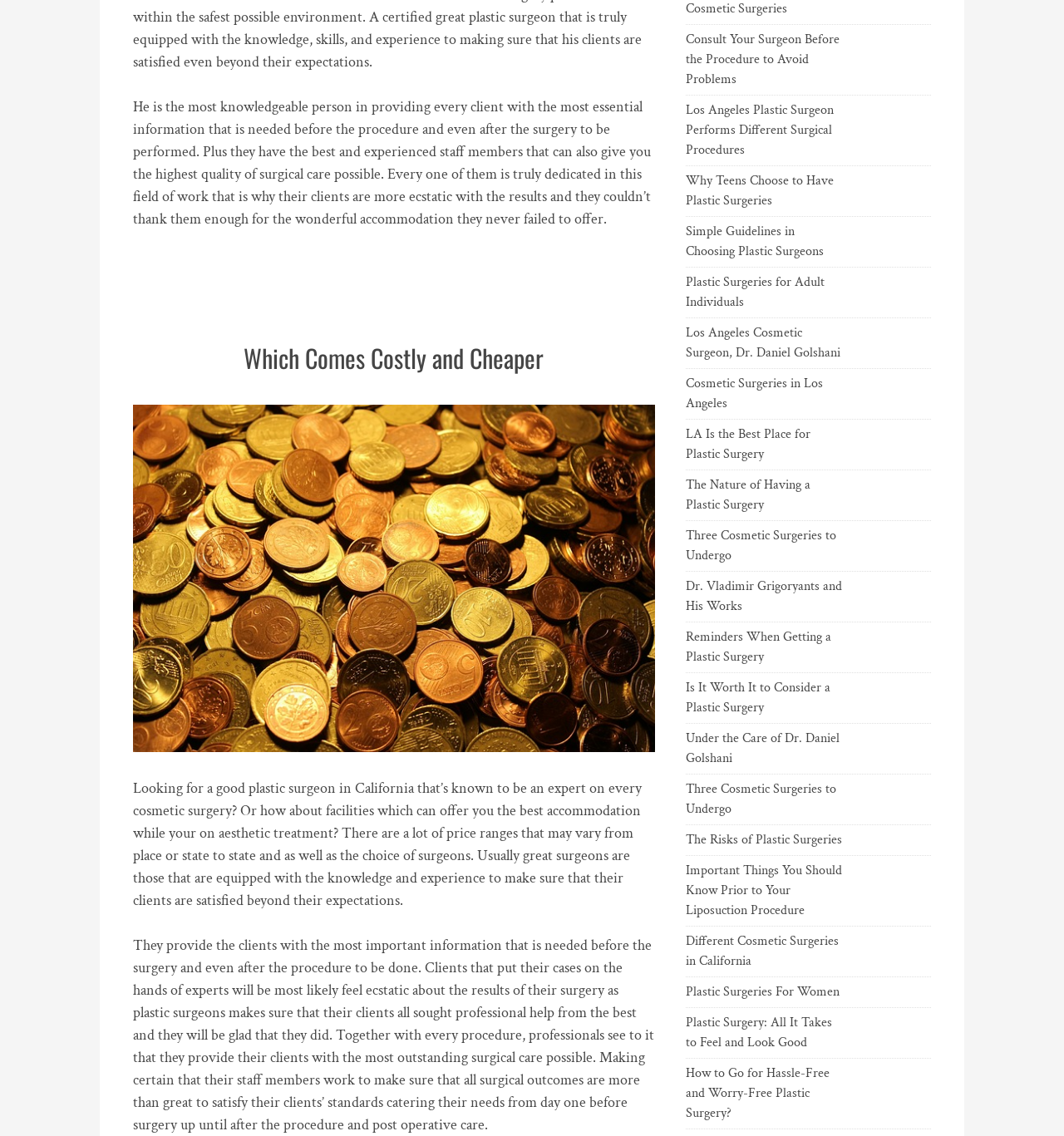Given the element description, predict the bounding box coordinates in the format (top-left x, top-left y, bottom-right x, bottom-right y), using floating point numbers between 0 and 1: Which Comes Costly and Cheaper

[0.229, 0.299, 0.511, 0.332]